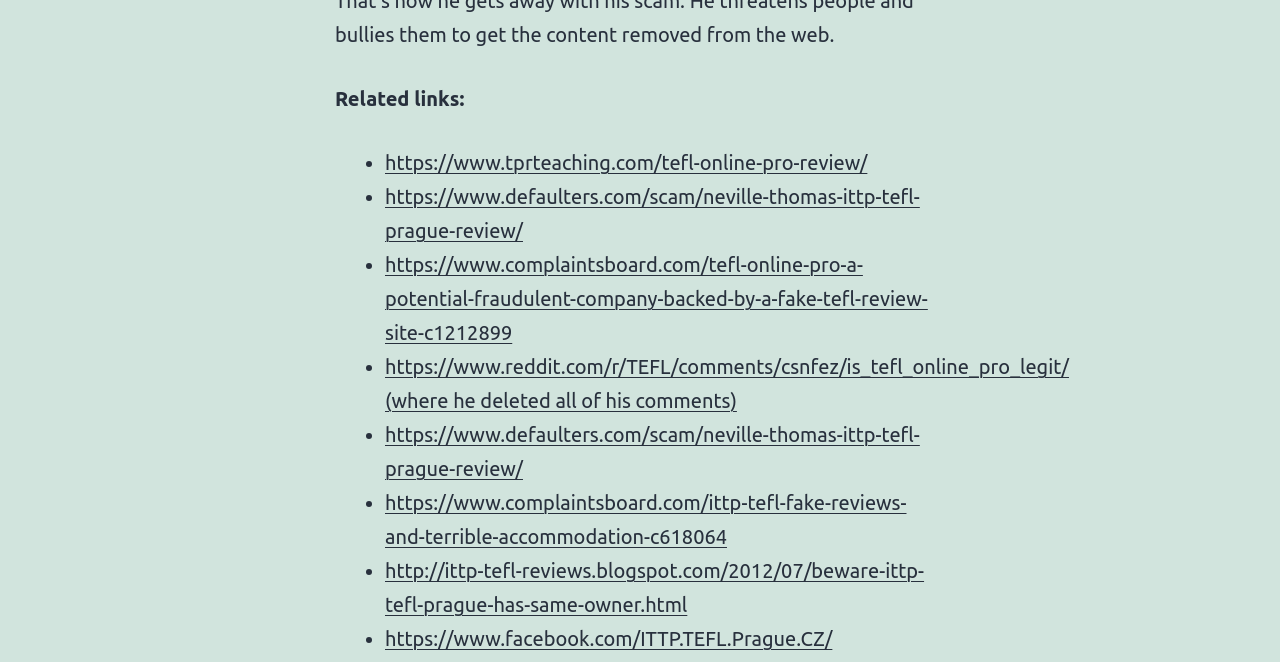How many links are listed on the webpage?
Based on the image, give a one-word or short phrase answer.

7